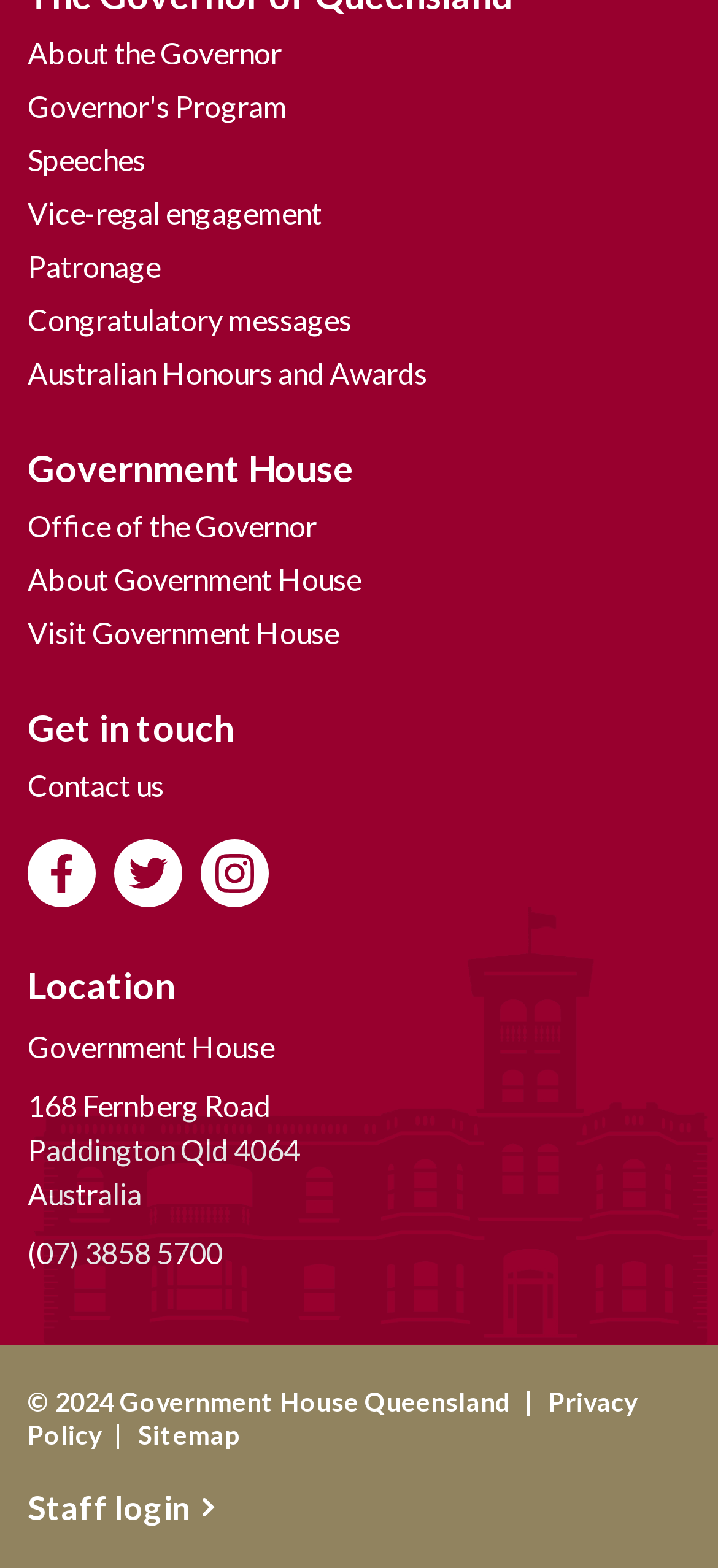Locate the bounding box coordinates of the area that needs to be clicked to fulfill the following instruction: "Visit Government House". The coordinates should be in the format of four float numbers between 0 and 1, namely [left, top, right, bottom].

[0.038, 0.387, 0.472, 0.421]